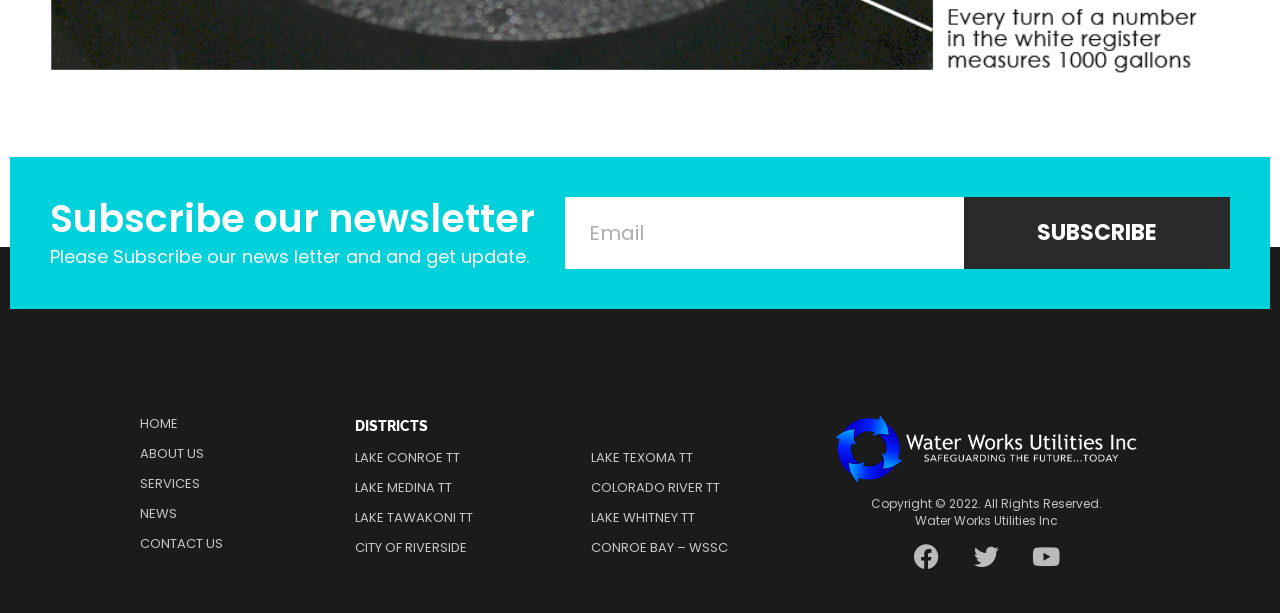What is the button below the textbox for?
Answer the question with a single word or phrase, referring to the image.

Subscribe